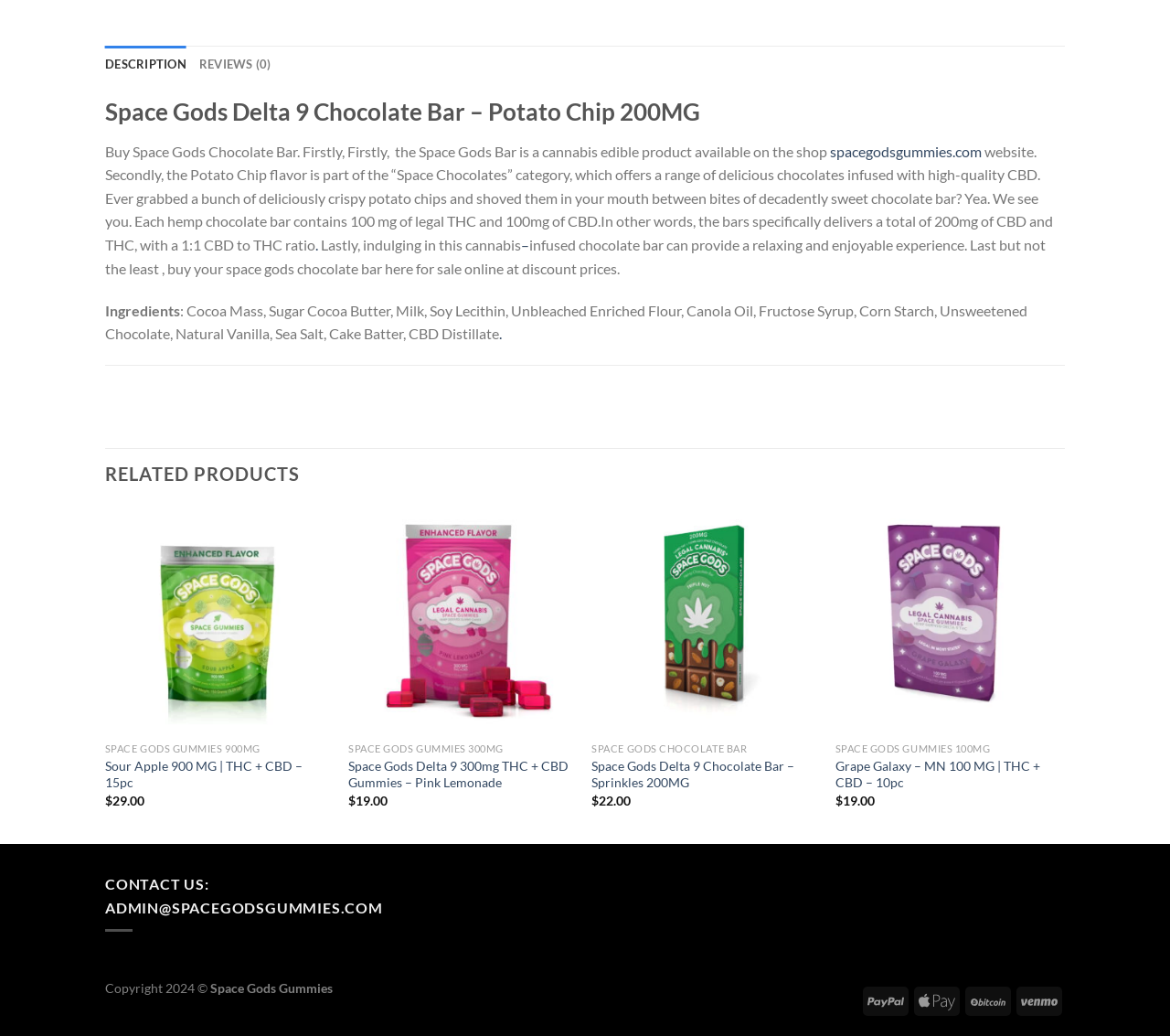Extract the bounding box coordinates for the UI element described by the text: "Quick View". The coordinates should be in the form of [left, top, right, bottom] with values between 0 and 1.

[0.298, 0.708, 0.49, 0.738]